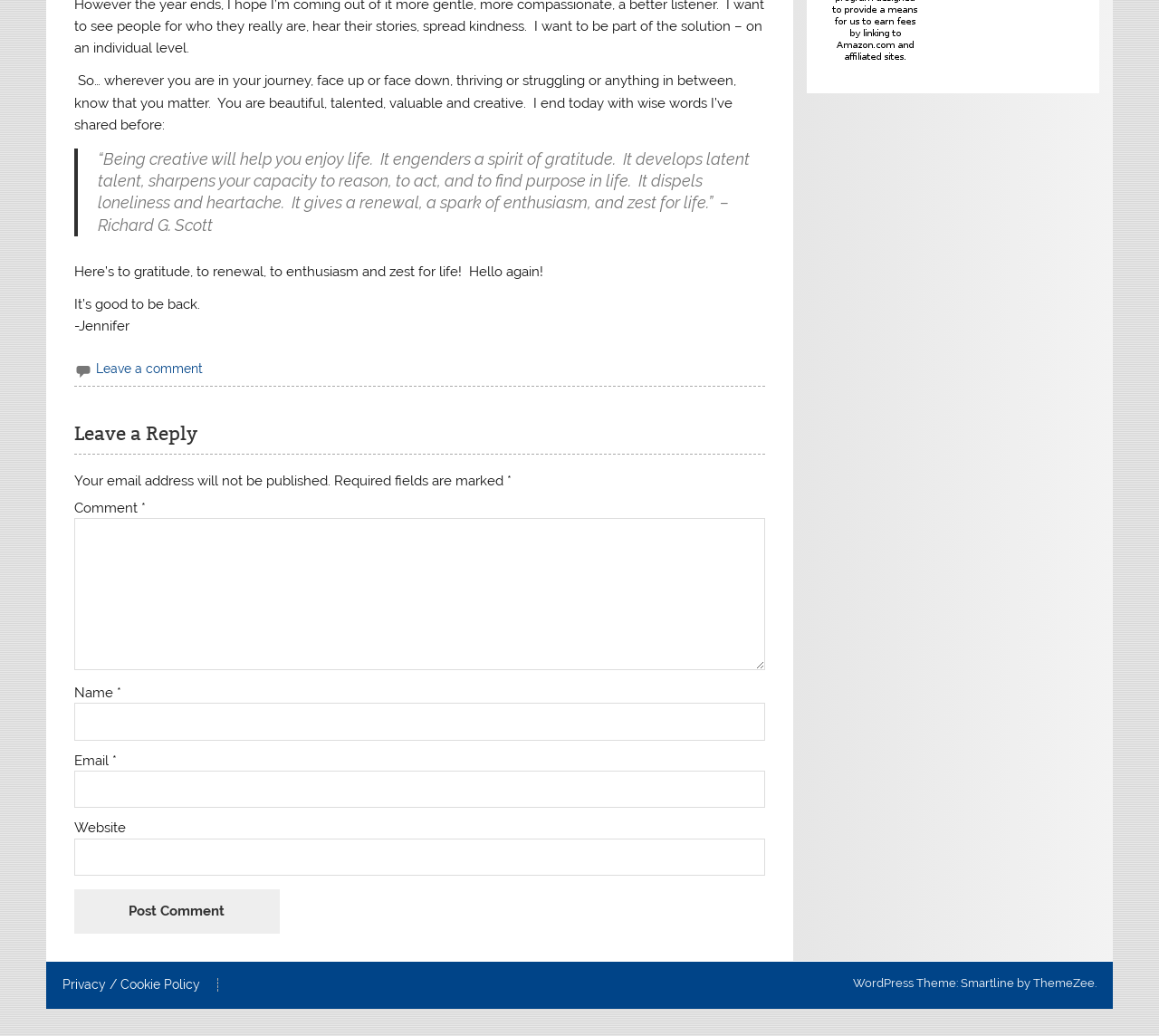What is the purpose of the textbox at the bottom?
Look at the image and provide a short answer using one word or a phrase.

To leave a comment